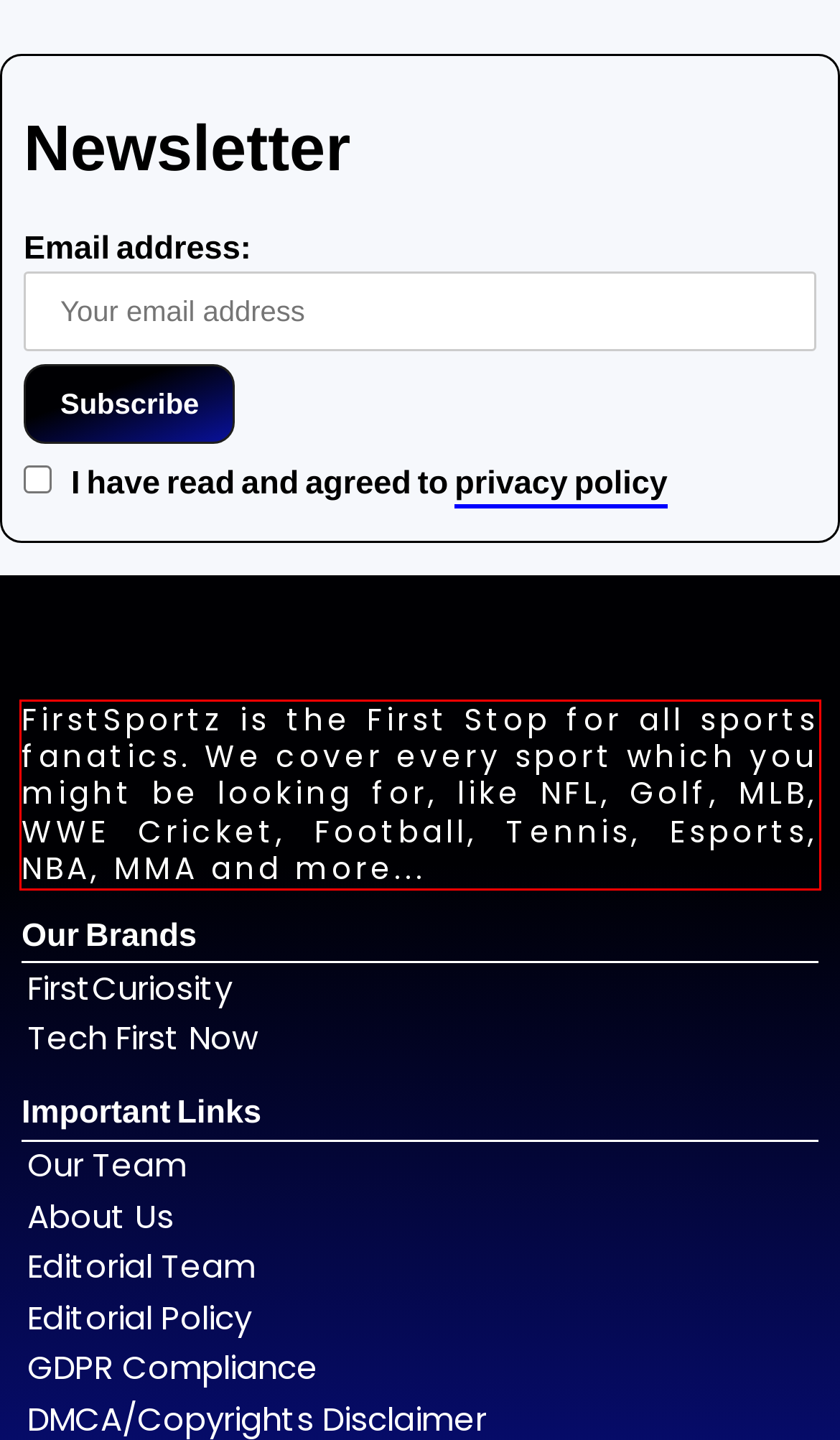Identify the text inside the red bounding box on the provided webpage screenshot by performing OCR.

FirstSportz is the First Stop for all sports fanatics. We cover every sport which you might be looking for, like NFL, Golf, MLB, WWE Cricket, Football, Tennis, Esports, NBA, MMA and more...